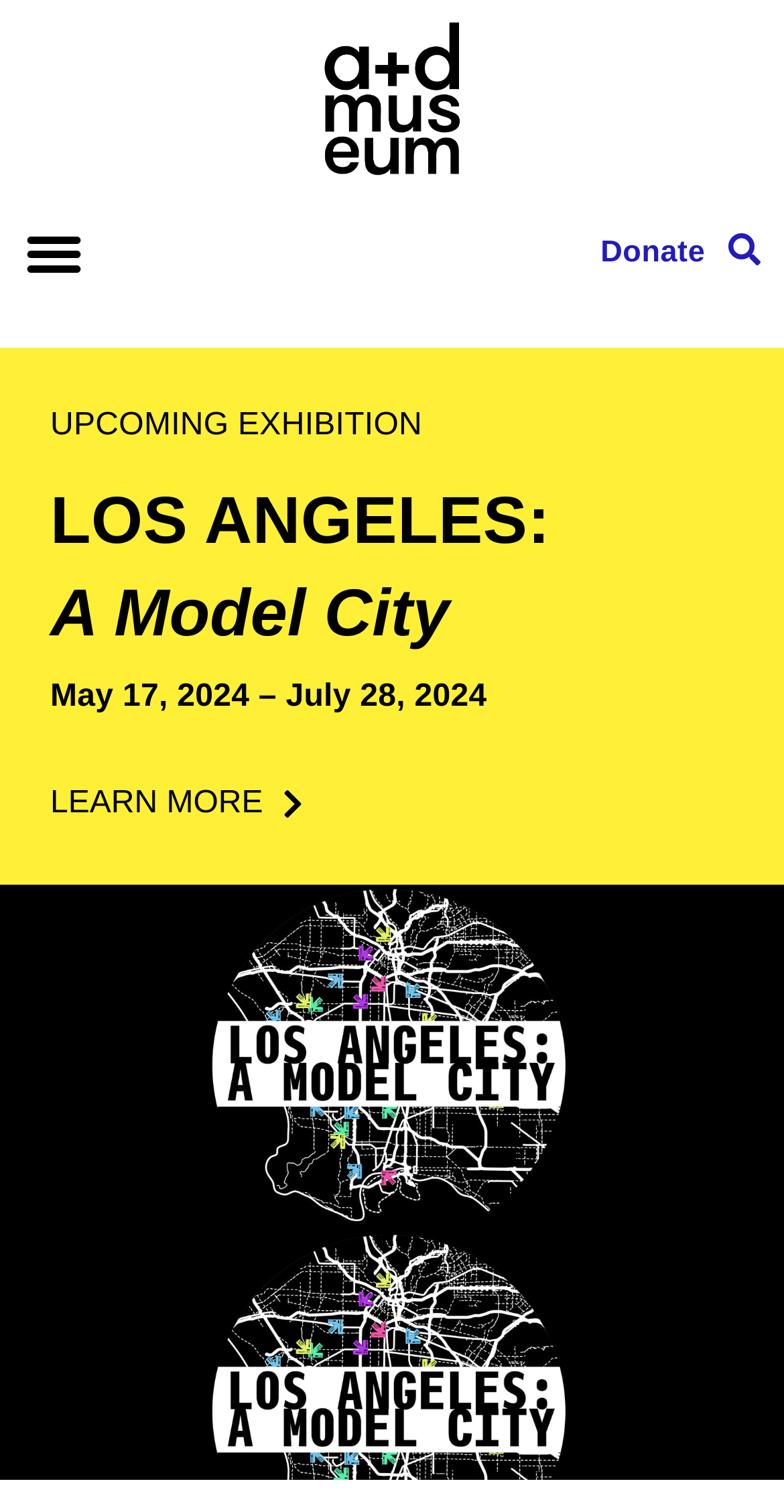What is the duration of the exhibition?
Please provide a single word or phrase as your answer based on the screenshot.

May 17, 2024 – July 28, 2024